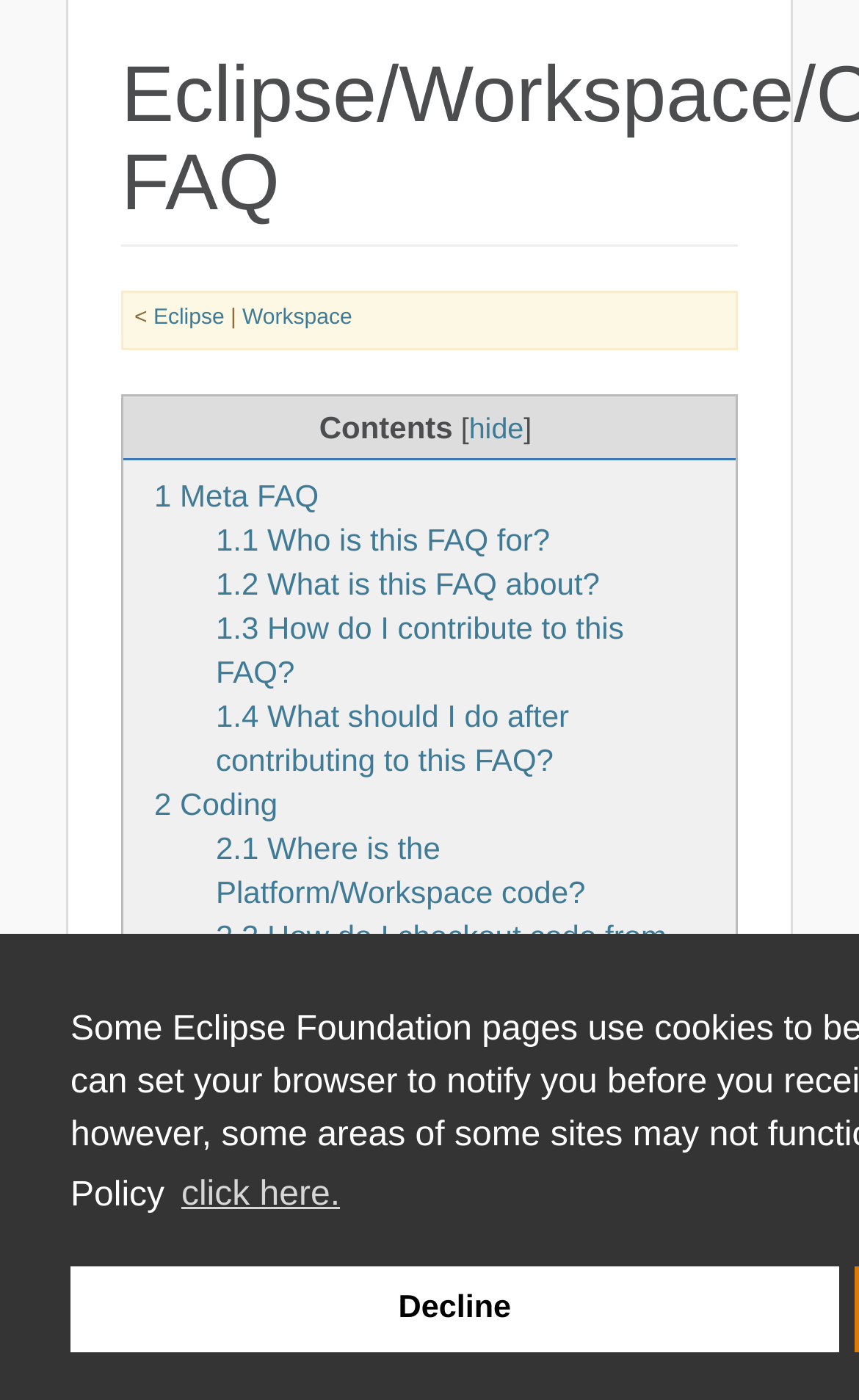Give a concise answer using one word or a phrase to the following question:
What is the first step to contribute to this FAQ?

Read 1.3 How do I contribute to this FAQ?